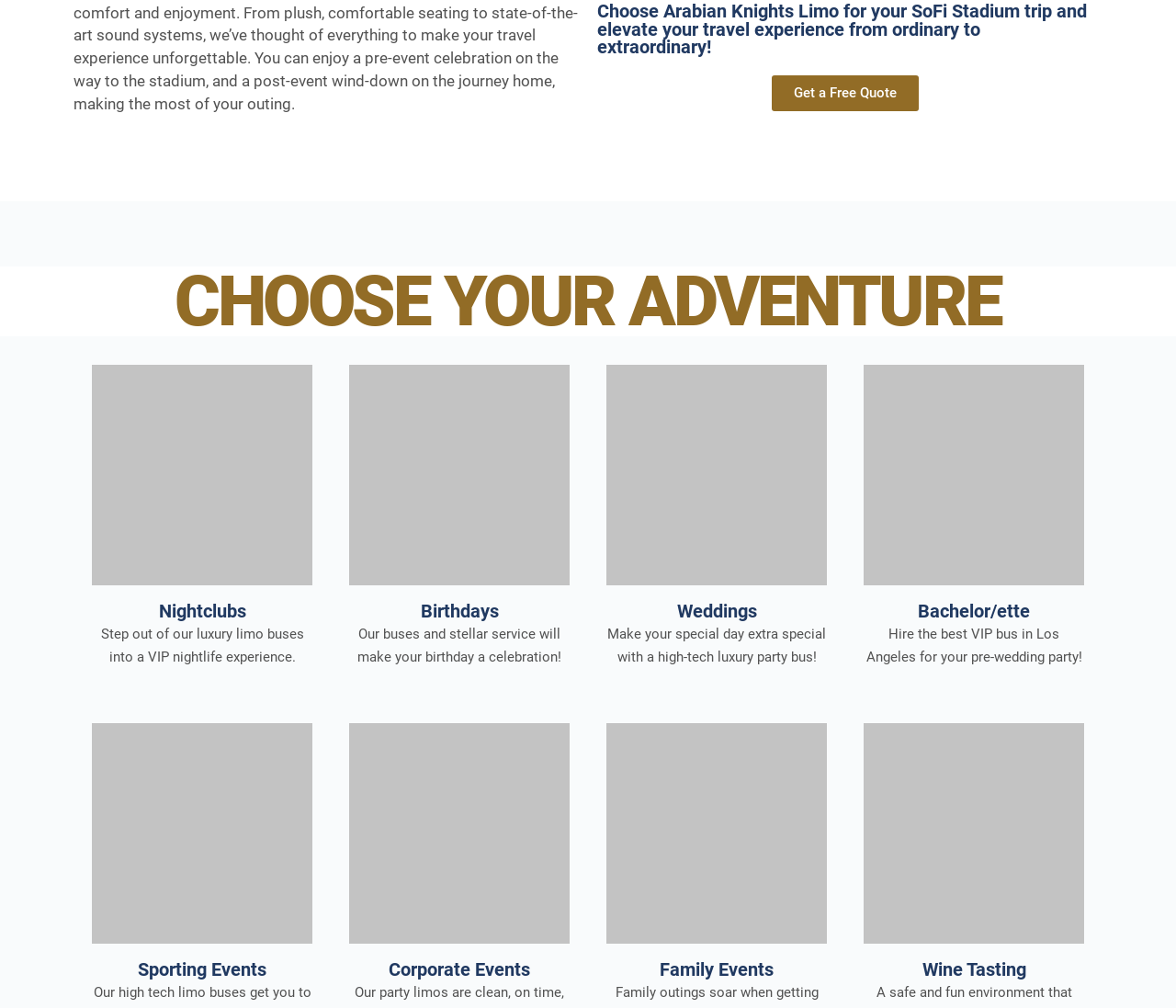Please provide the bounding box coordinate of the region that matches the element description: Get a Free Quote. Coordinates should be in the format (top-left x, top-left y, bottom-right x, bottom-right y) and all values should be between 0 and 1.

[0.656, 0.075, 0.781, 0.11]